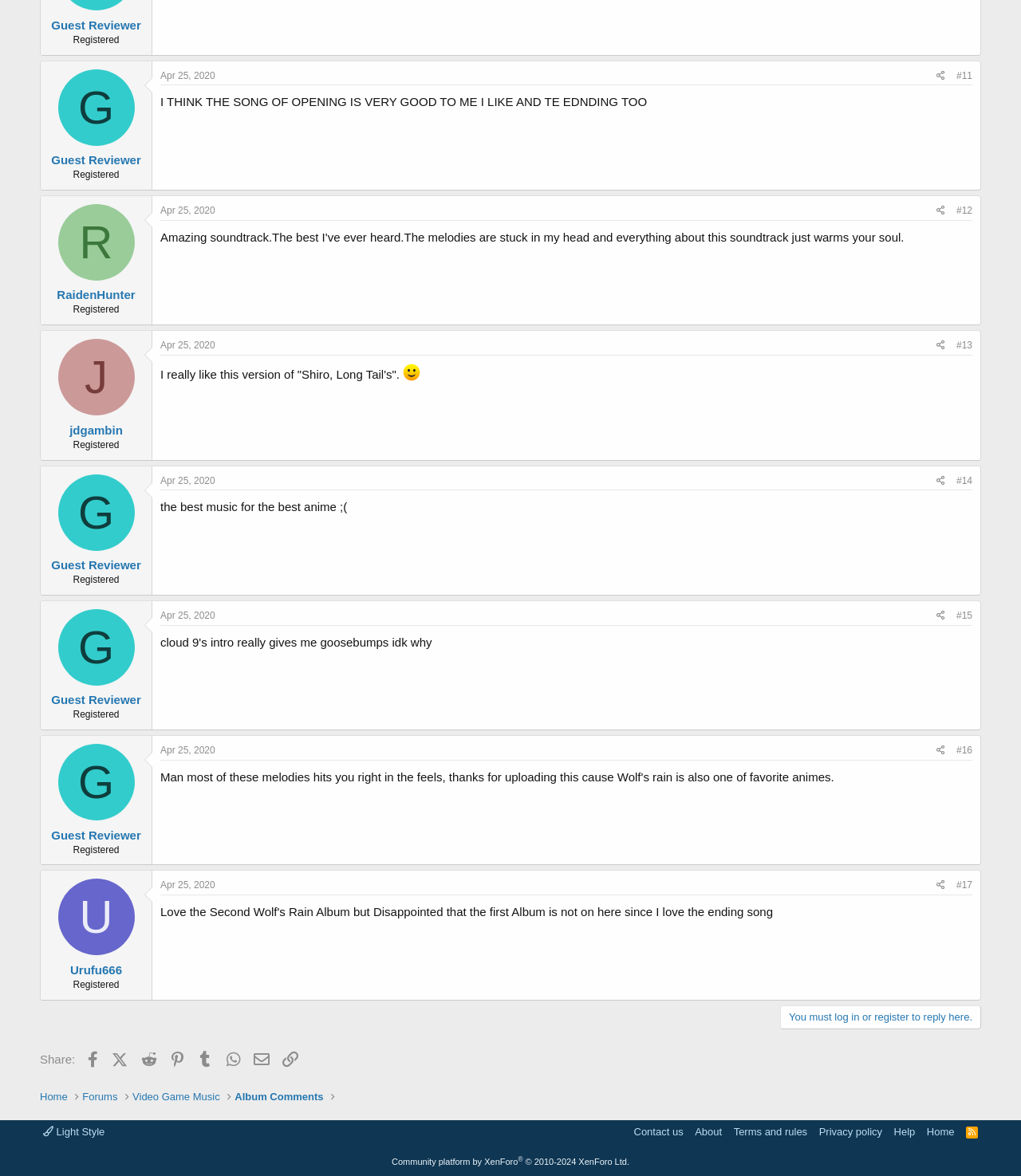How many comments are on this webpage?
Based on the image content, provide your answer in one word or a short phrase.

Multiple